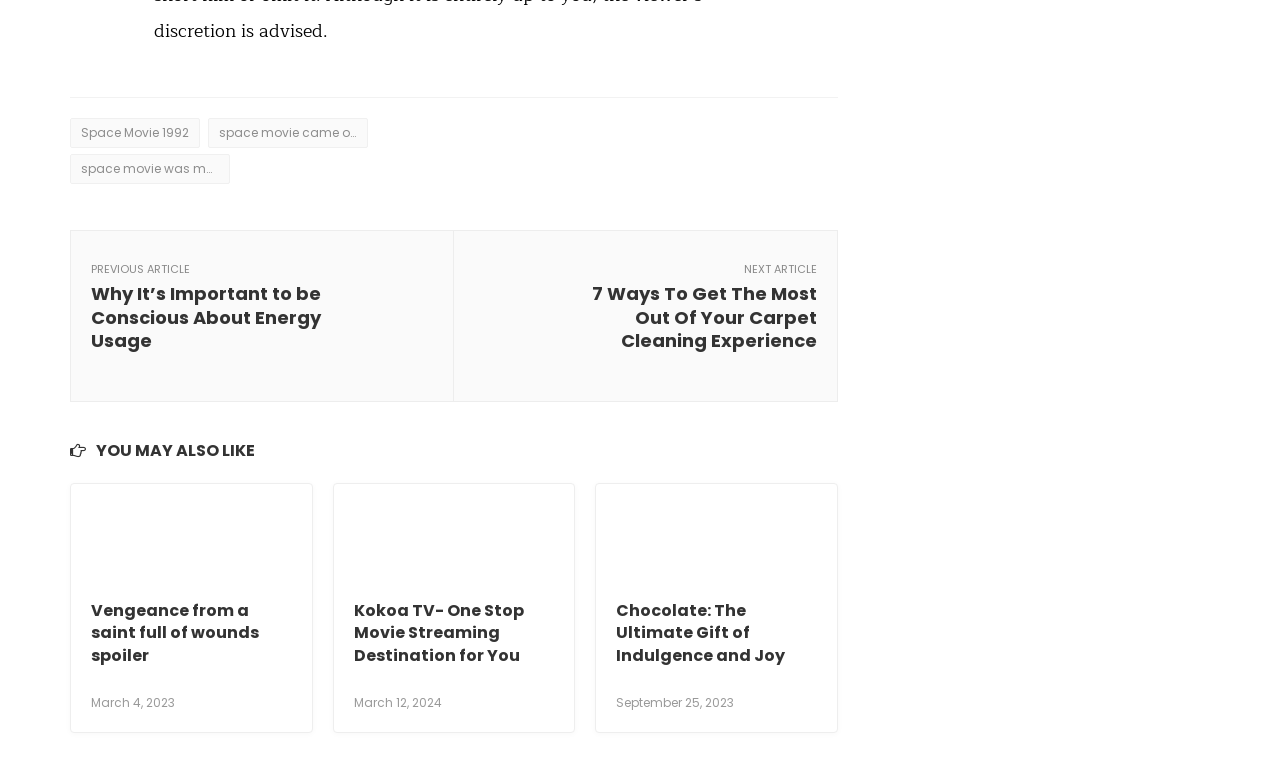Please specify the bounding box coordinates of the clickable region necessary for completing the following instruction: "Click on the link 'Space Movie 1992'". The coordinates must consist of four float numbers between 0 and 1, i.e., [left, top, right, bottom].

[0.055, 0.15, 0.156, 0.189]